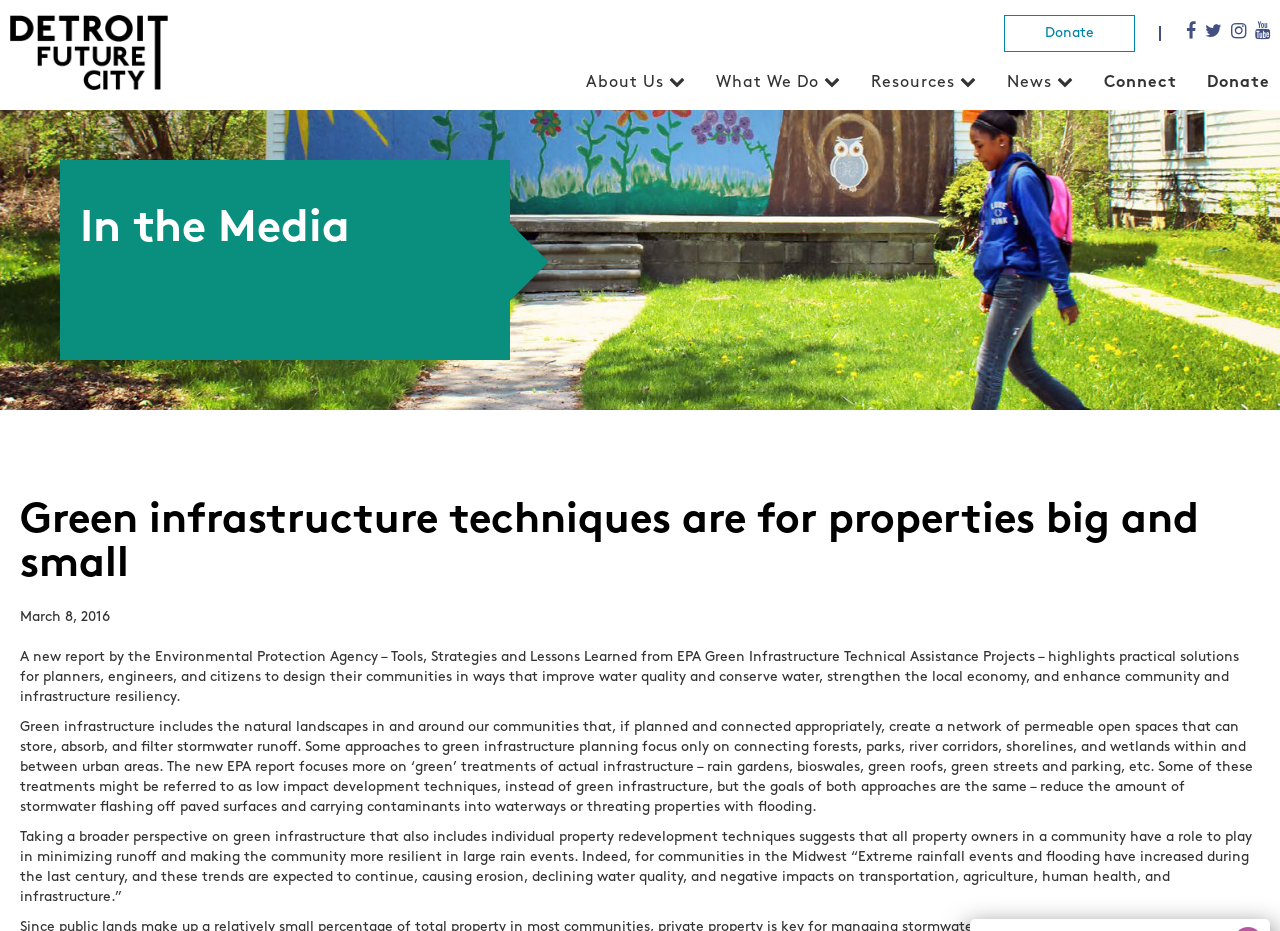Please identify the coordinates of the bounding box for the clickable region that will accomplish this instruction: "Click the Donate button".

[0.784, 0.016, 0.887, 0.056]